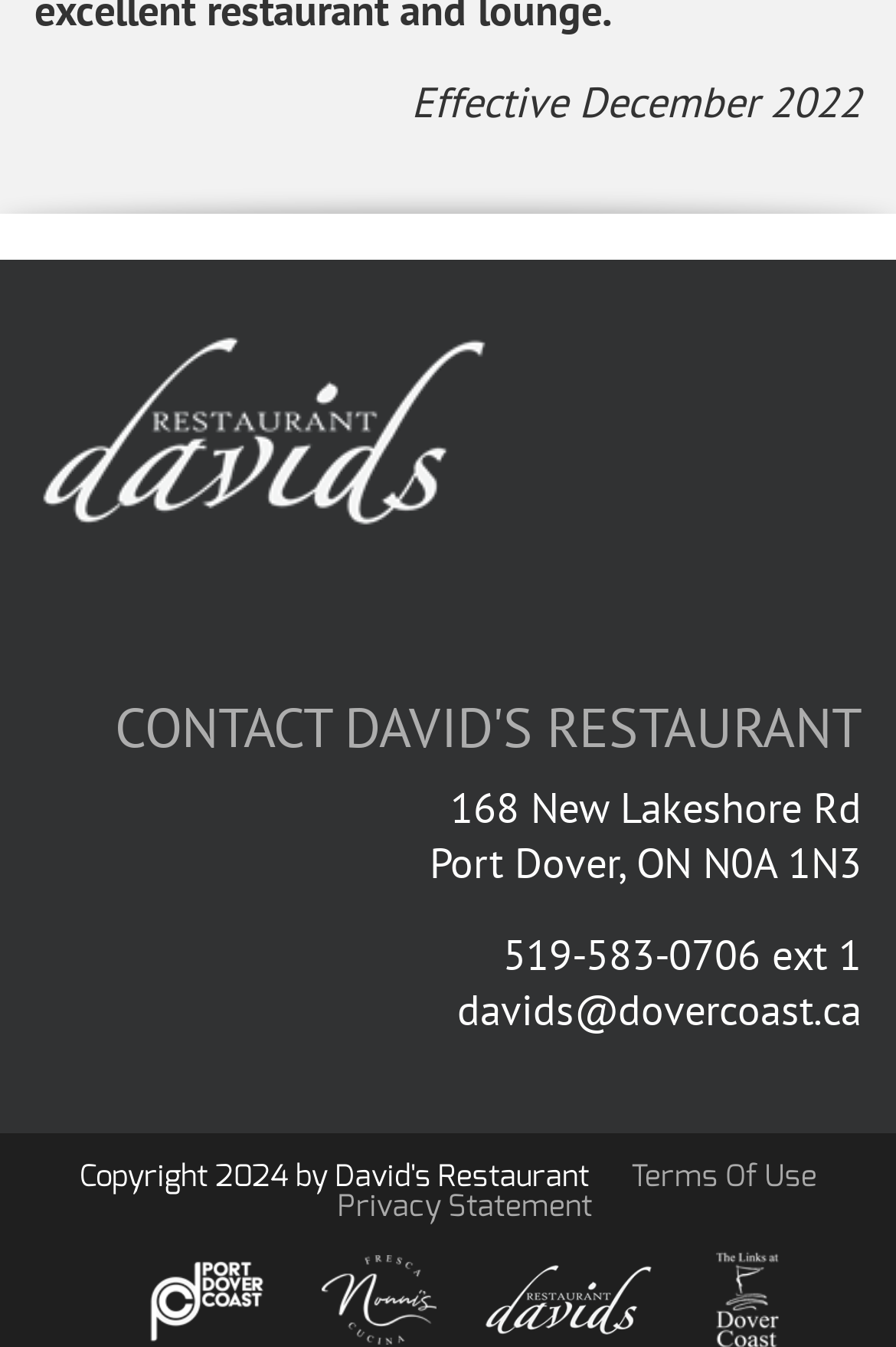Pinpoint the bounding box coordinates of the clickable area necessary to execute the following instruction: "view contact information". The coordinates should be given as four float numbers between 0 and 1, namely [left, top, right, bottom].

[0.503, 0.578, 0.962, 0.619]